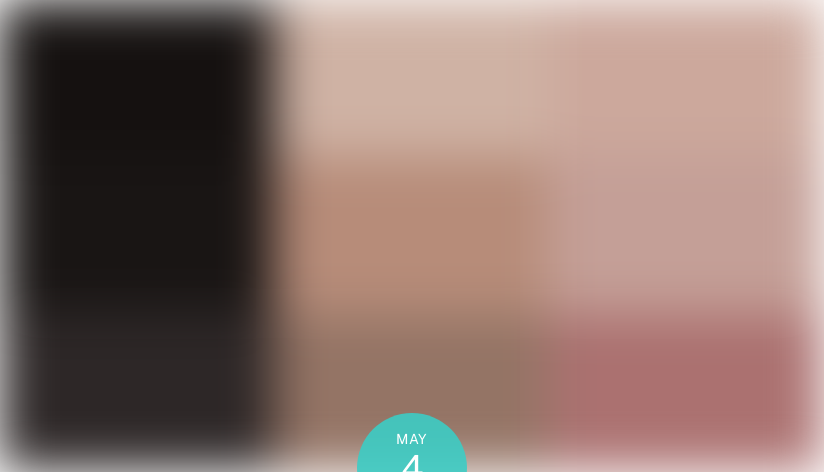What is the color of the date 'MAY 4' on the circular badge?
Using the visual information, answer the question in a single word or phrase.

Turquoise